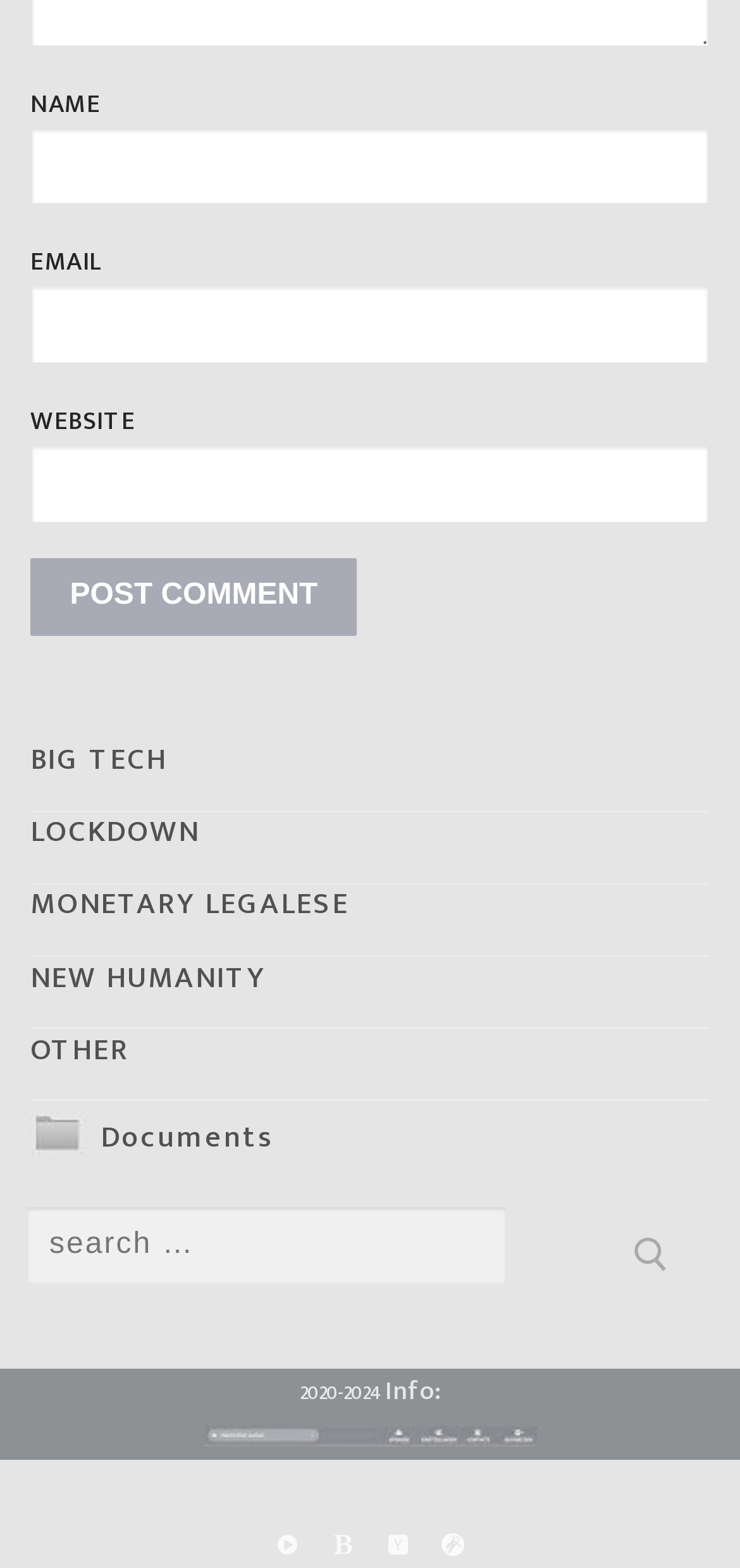Please provide a one-word or phrase answer to the question: 
How many textboxes are there?

3